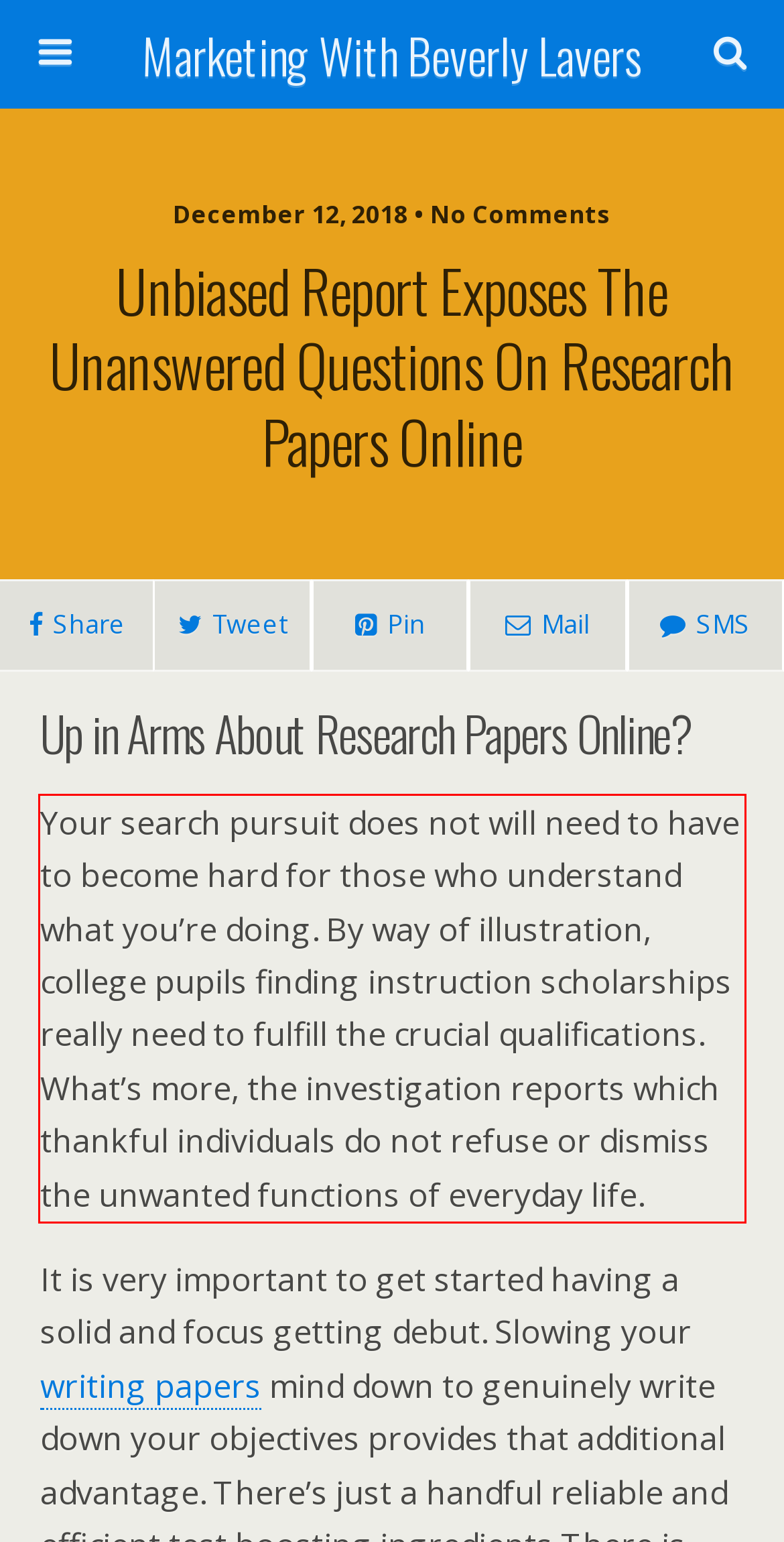Analyze the screenshot of a webpage where a red rectangle is bounding a UI element. Extract and generate the text content within this red bounding box.

Your search pursuit does not will need to have to become hard for those who understand what you’re doing. By way of illustration, college pupils finding instruction scholarships really need to fulfill the crucial qualifications. What’s more, the investigation reports which thankful individuals do not refuse or dismiss the unwanted functions of everyday life.